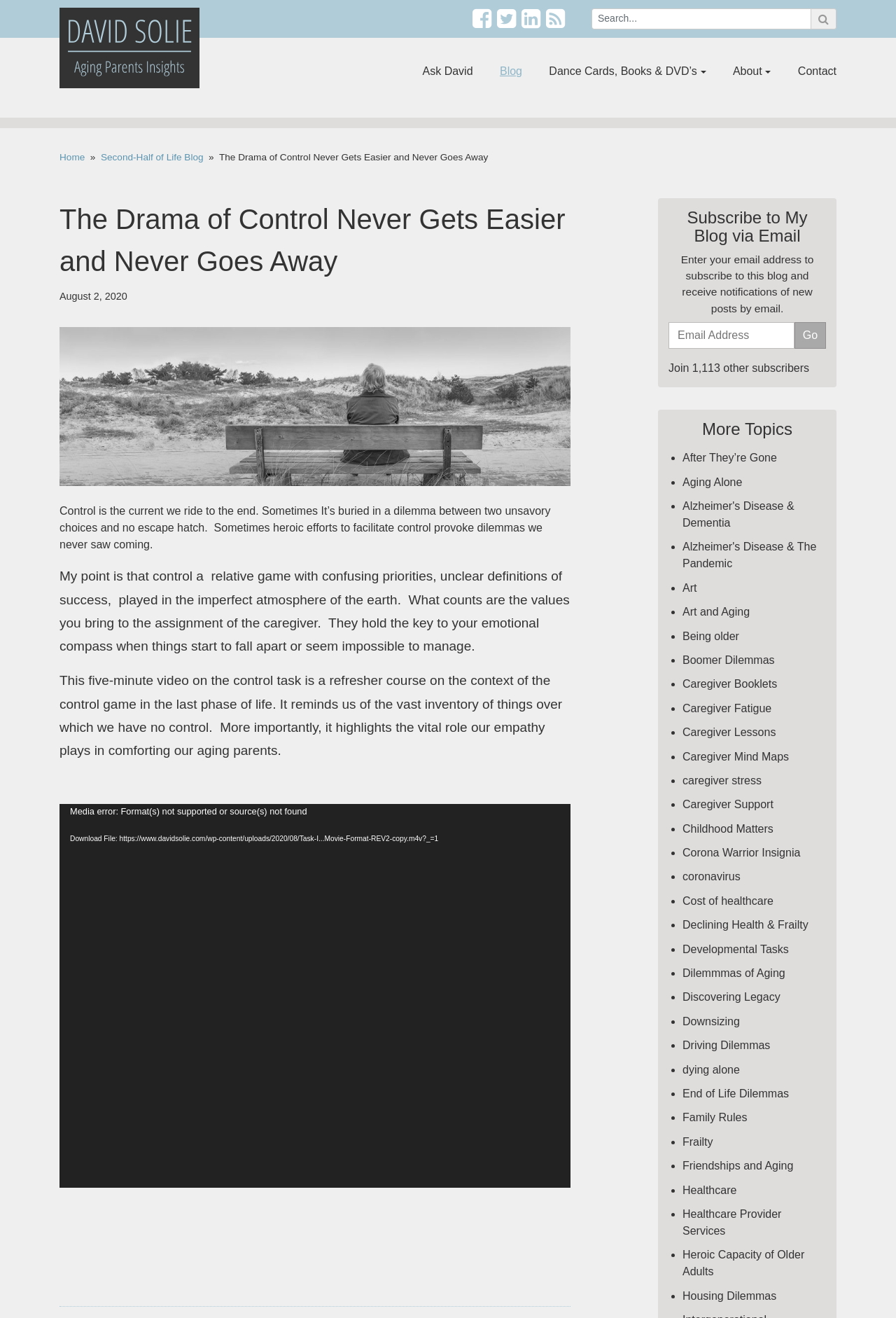Specify the bounding box coordinates of the area to click in order to follow the given instruction: "Contact David."

[0.876, 0.041, 0.934, 0.068]